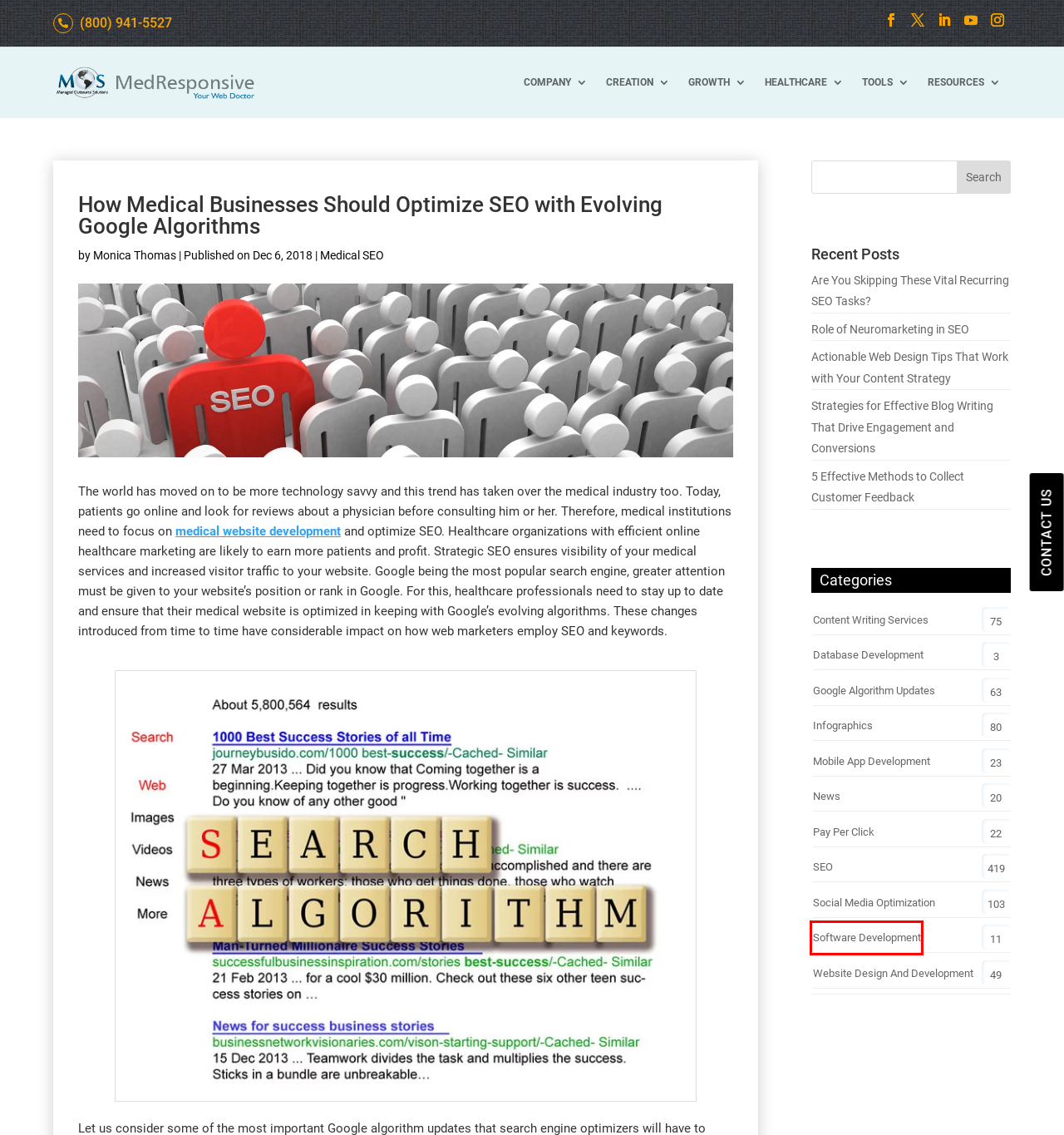Look at the screenshot of the webpage and find the element within the red bounding box. Choose the webpage description that best fits the new webpage that will appear after clicking the element. Here are the candidates:
A. MedResponsive Tools | Free SEO and Sitemap Generator
B. Software Development Archives - MedResponsive
C. Database Development Archives - MedResponsive
D. Monica Thomas, Author at MedResponsive
E. SEO Archives - MedResponsive
F. MedResponsive's New and Free SEO Tool
G. Content Writing Services Archives - MedResponsive
H. Healthcare Website Development Services | MedResponsive

B